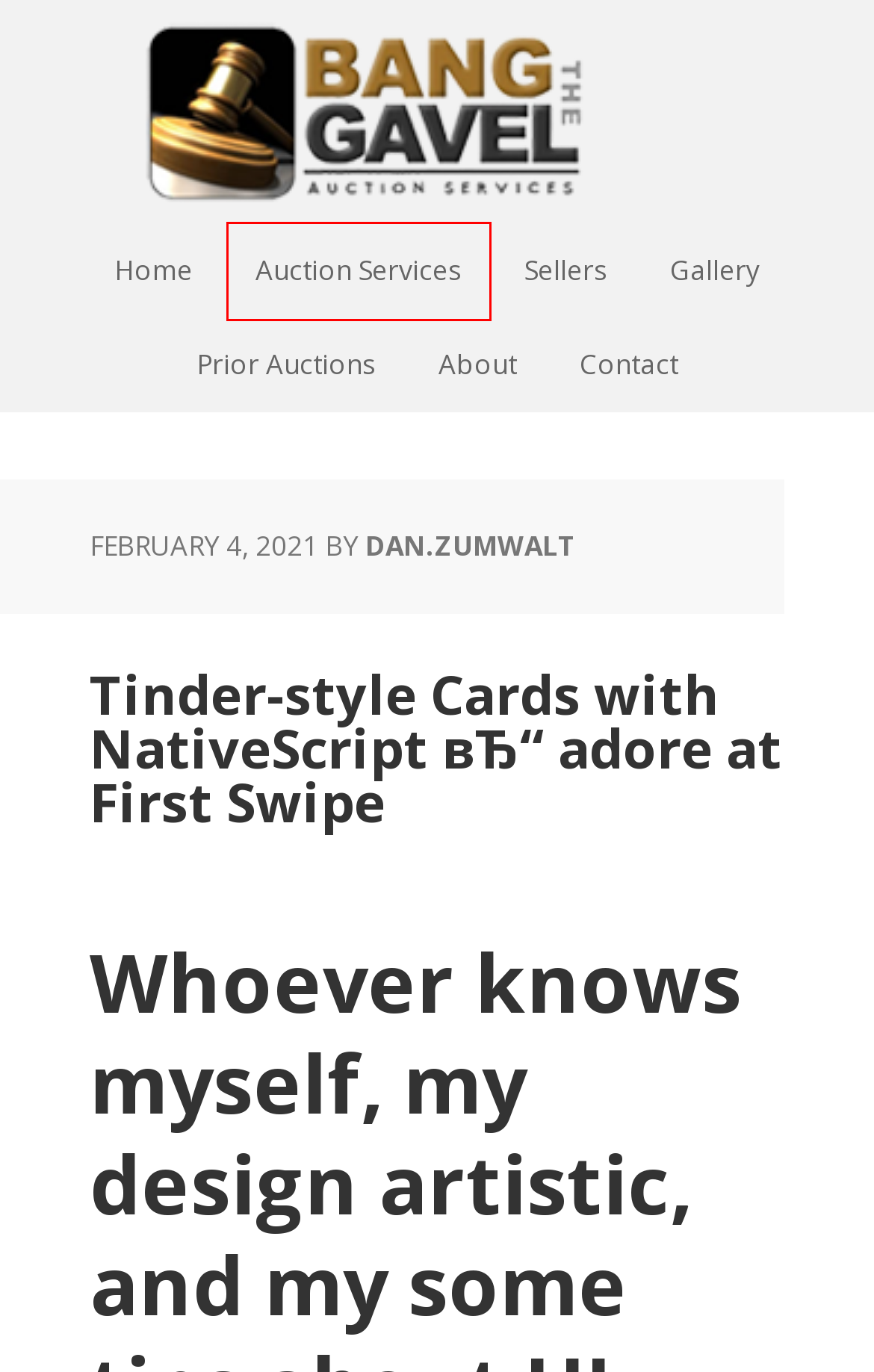A screenshot of a webpage is given with a red bounding box around a UI element. Choose the description that best matches the new webpage shown after clicking the element within the red bounding box. Here are the candidates:
A. Auction Services
B. About
C. Contact
D. Sellers
E. Gallery
F. Best Foreign Dating Site
G. Bang The Gavel – Auction Services
H. Dan.Zumwalt

A